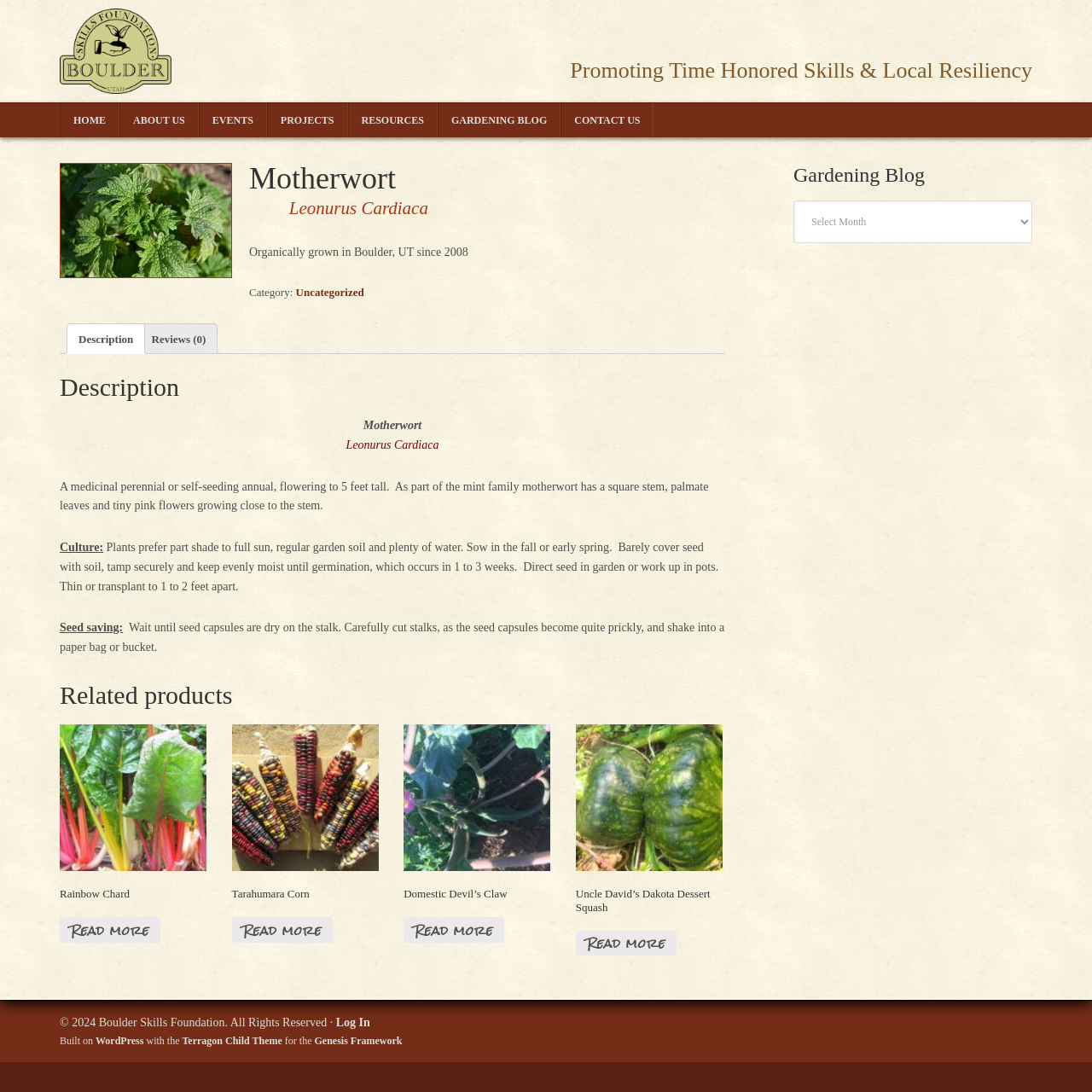Kindly respond to the following question with a single word or a brief phrase: 
How many tabs are available in the tablist?

2